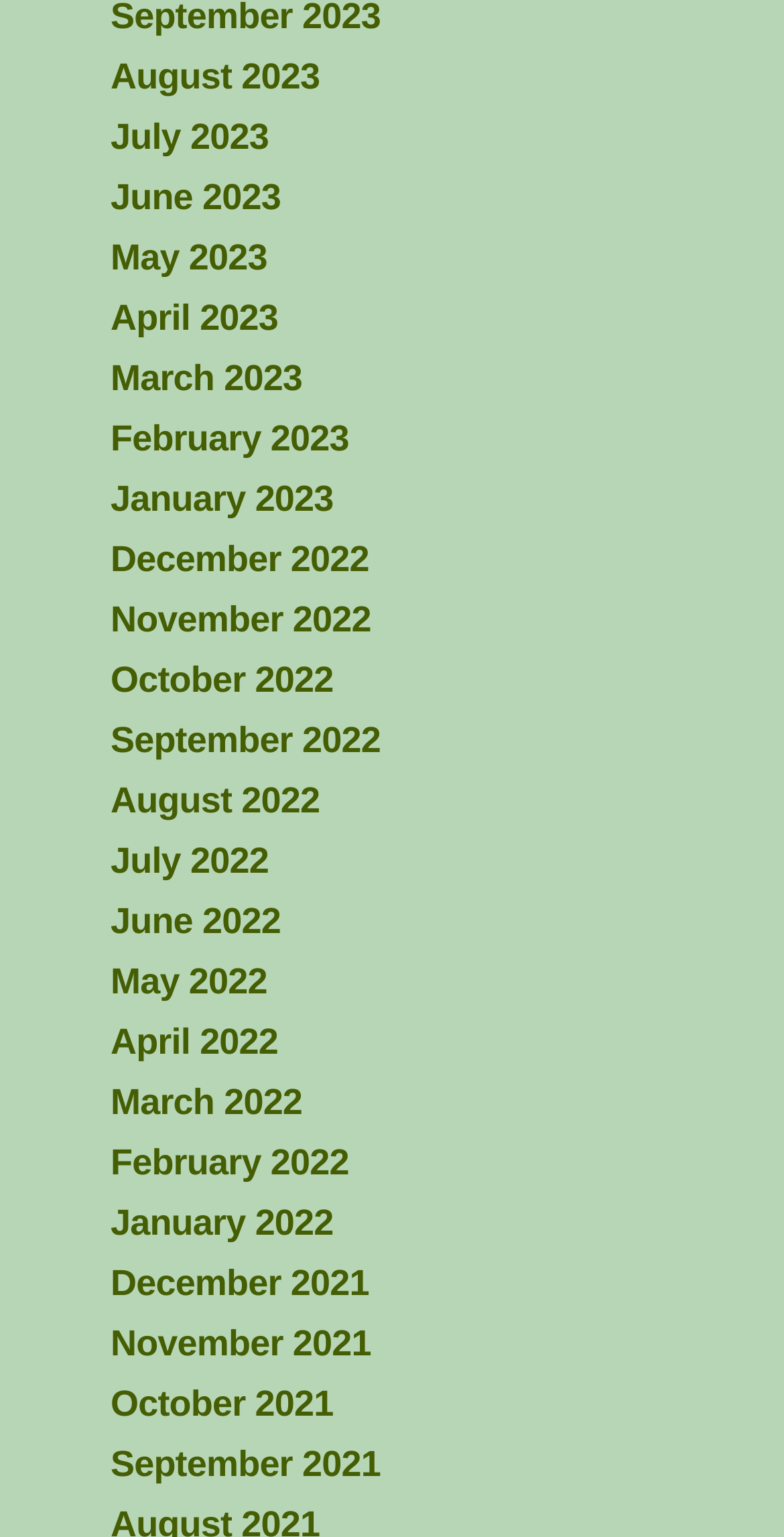Provide a one-word or short-phrase response to the question:
How many months are listed in 2022?

12